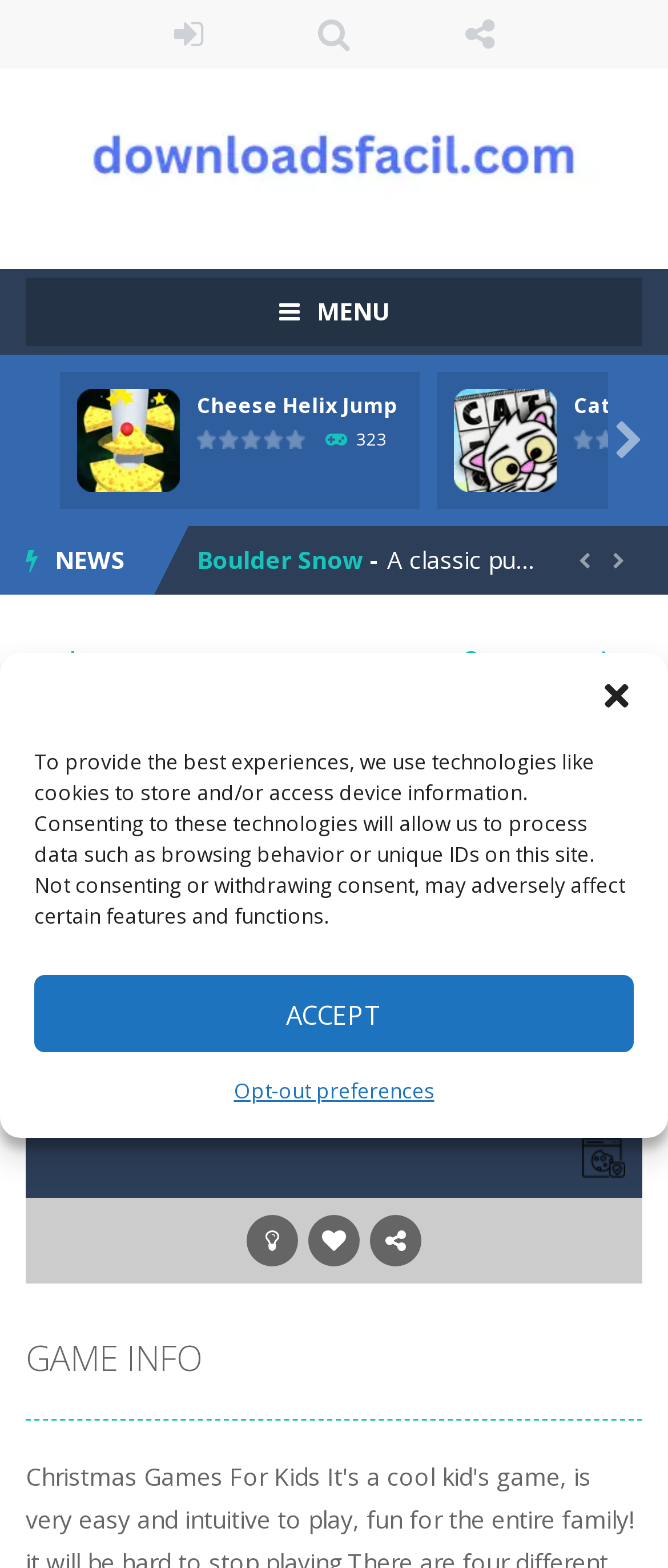What is the text on the link to play the 'Cheese Helix Jump' game? Observe the screenshot and provide a one-word or short phrase answer.

PLAY NOW!